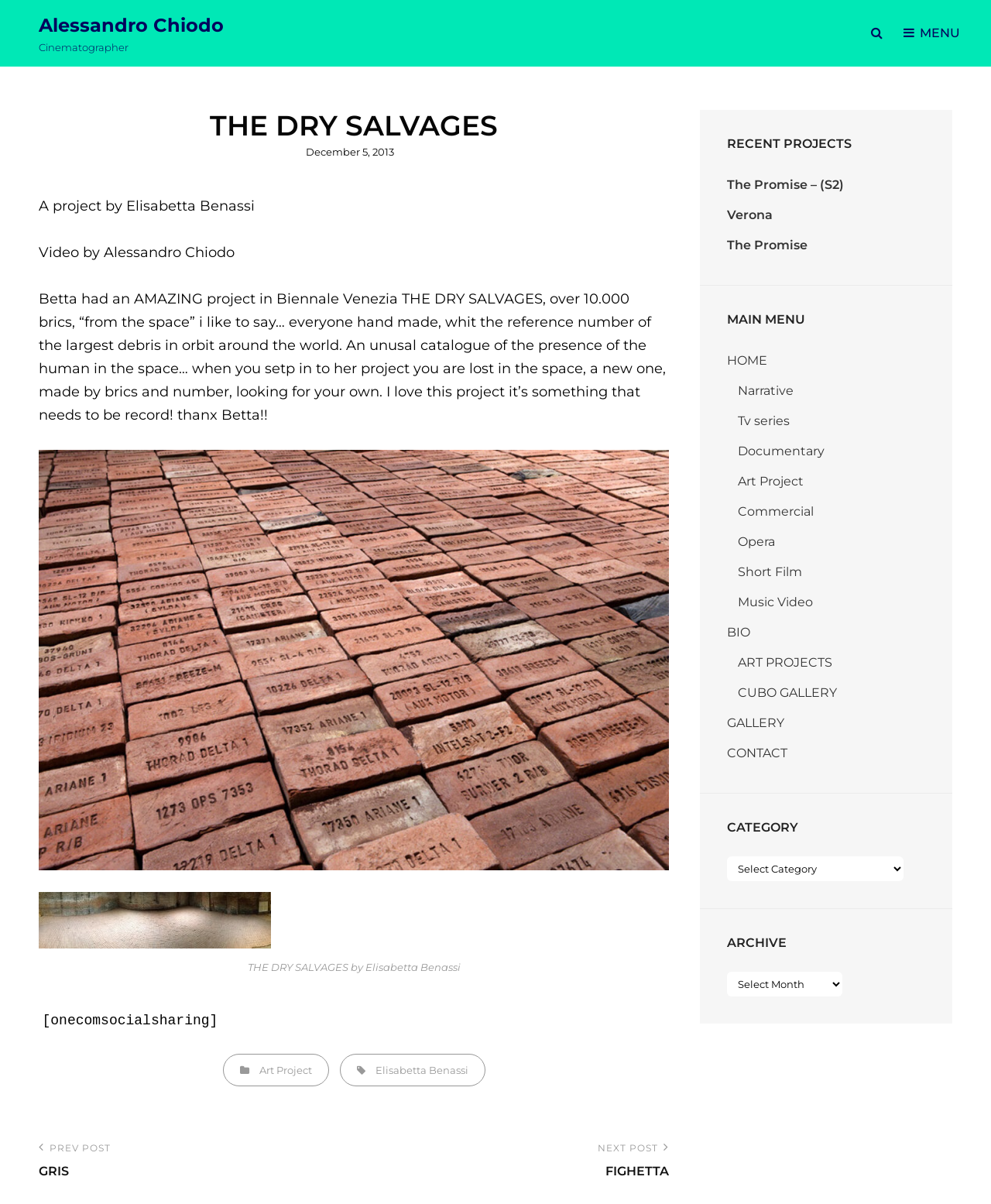Locate the coordinates of the bounding box for the clickable region that fulfills this instruction: "Search for something".

[0.87, 0.016, 0.898, 0.039]